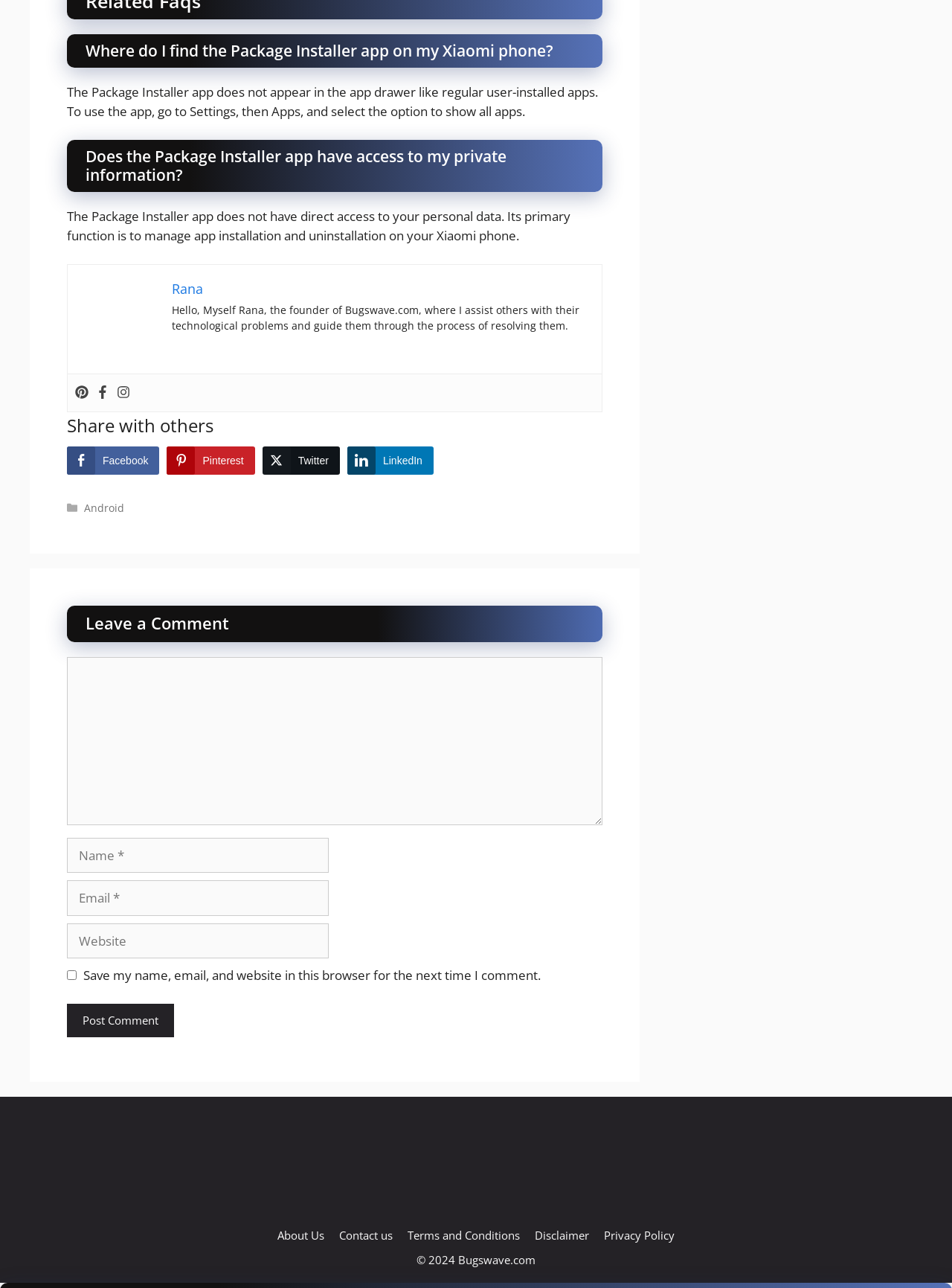Please answer the following query using a single word or phrase: 
Who is the author of the webpage?

Rana